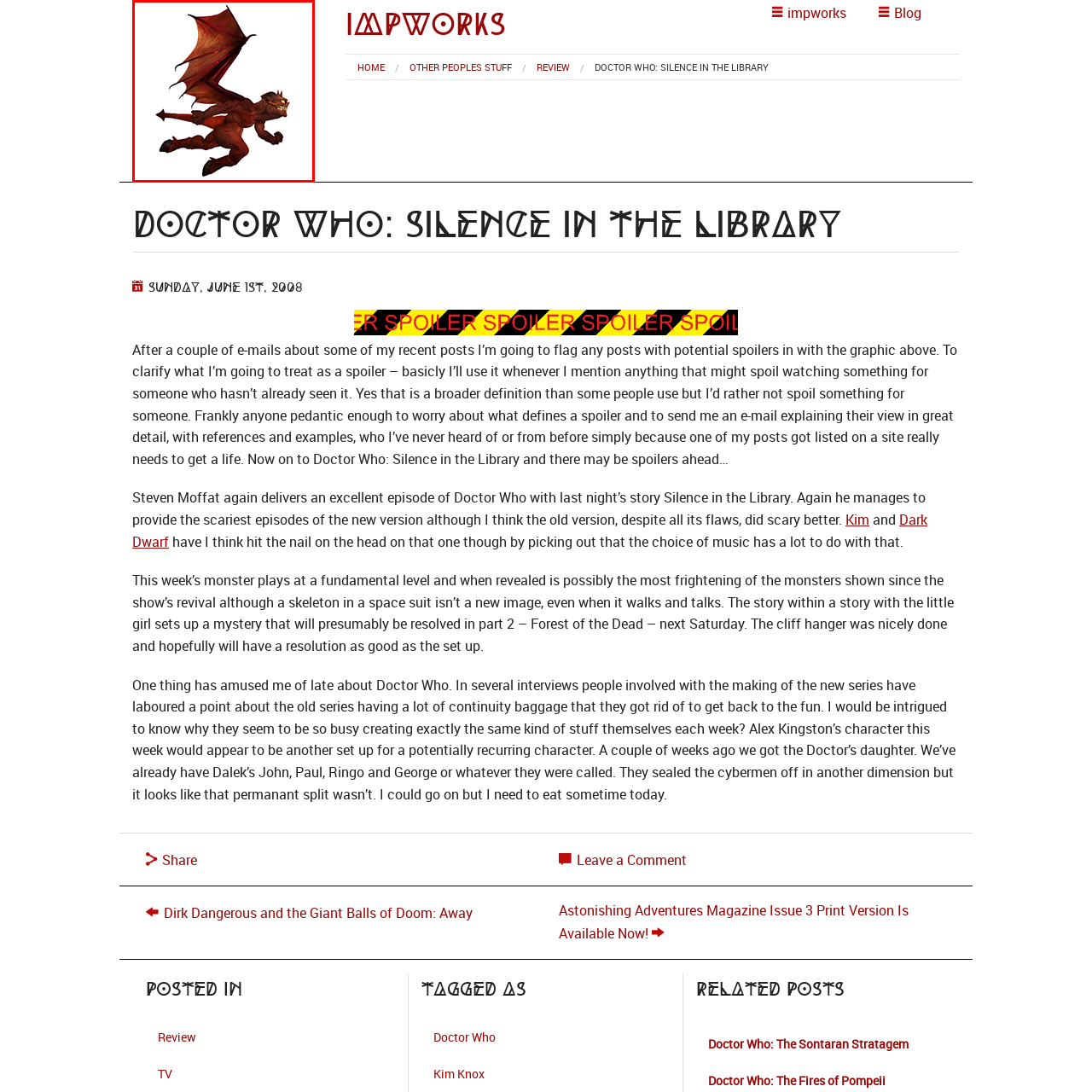What is the creature using to fly?
Focus on the image inside the red bounding box and offer a thorough and detailed answer to the question.

According to the caption, the creature is in mid-flight, and its wings are extended, indicating that it is using its bat-like wings to fly.